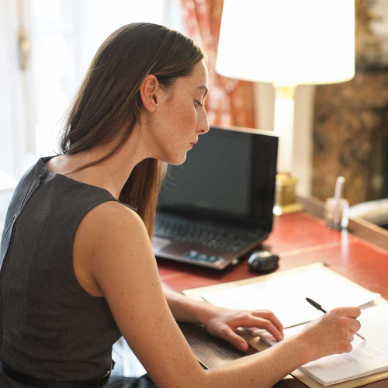What type of atmosphere is created by the soft lamp?
From the image, provide a succinct answer in one word or a short phrase.

Warm atmosphere